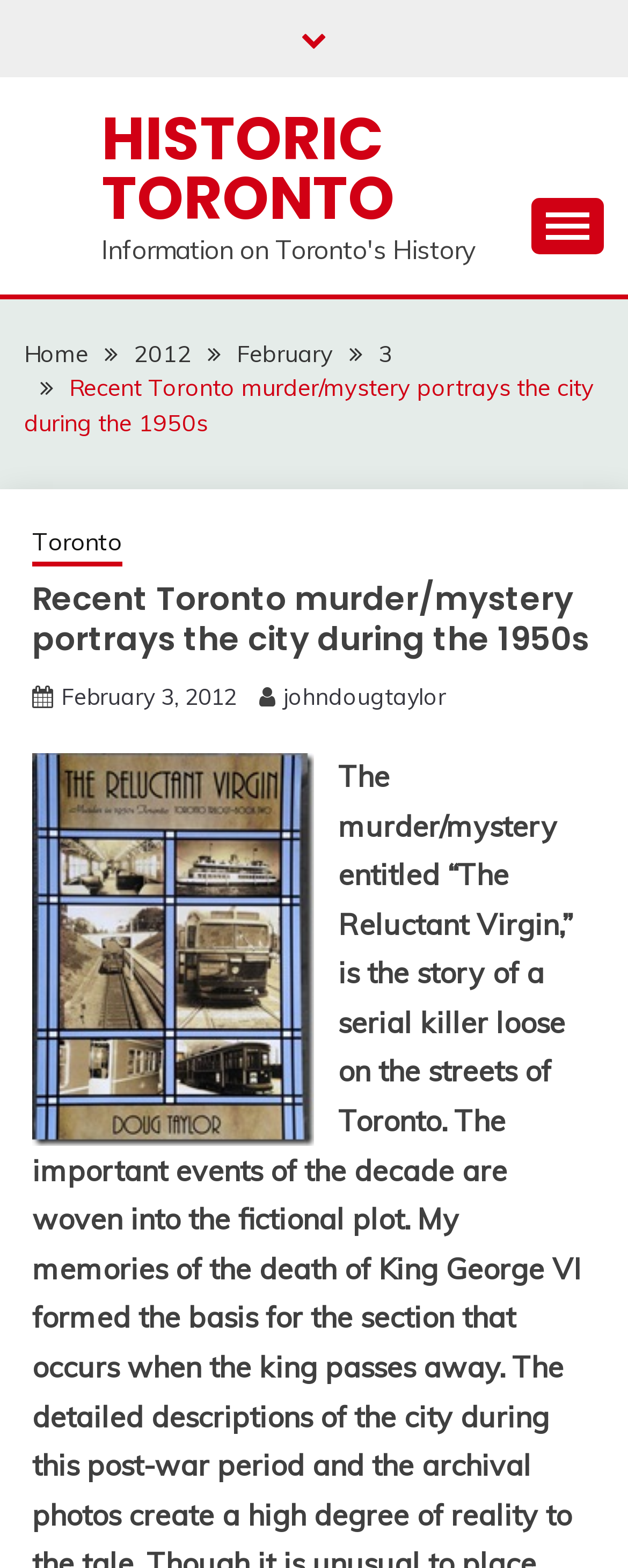Select the bounding box coordinates of the element I need to click to carry out the following instruction: "Click the 'February 3, 2012' link".

[0.097, 0.435, 0.377, 0.454]